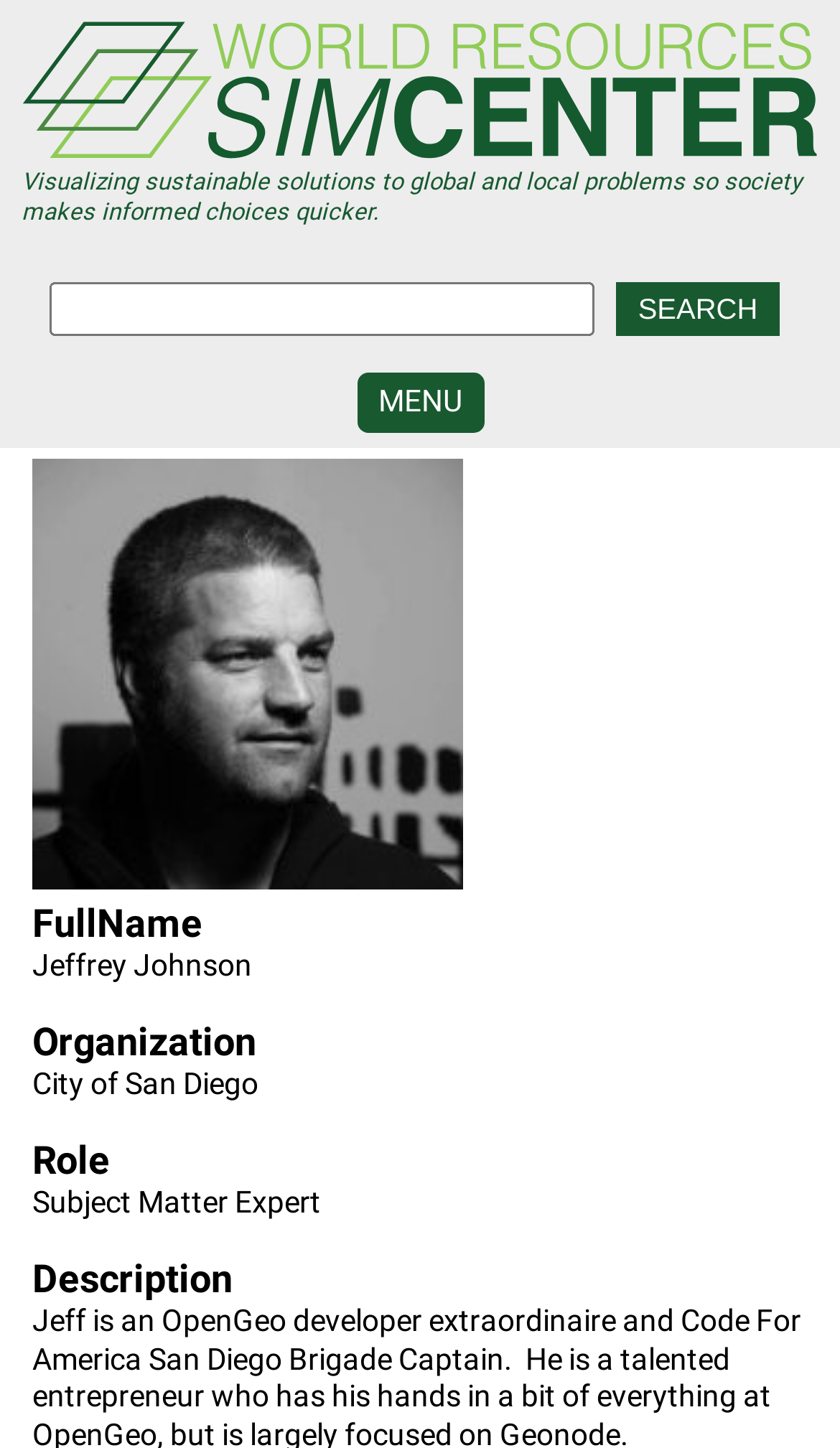Could you specify the bounding box coordinates for the clickable section to complete the following instruction: "check the FAQ"?

[0.424, 0.902, 0.532, 0.965]